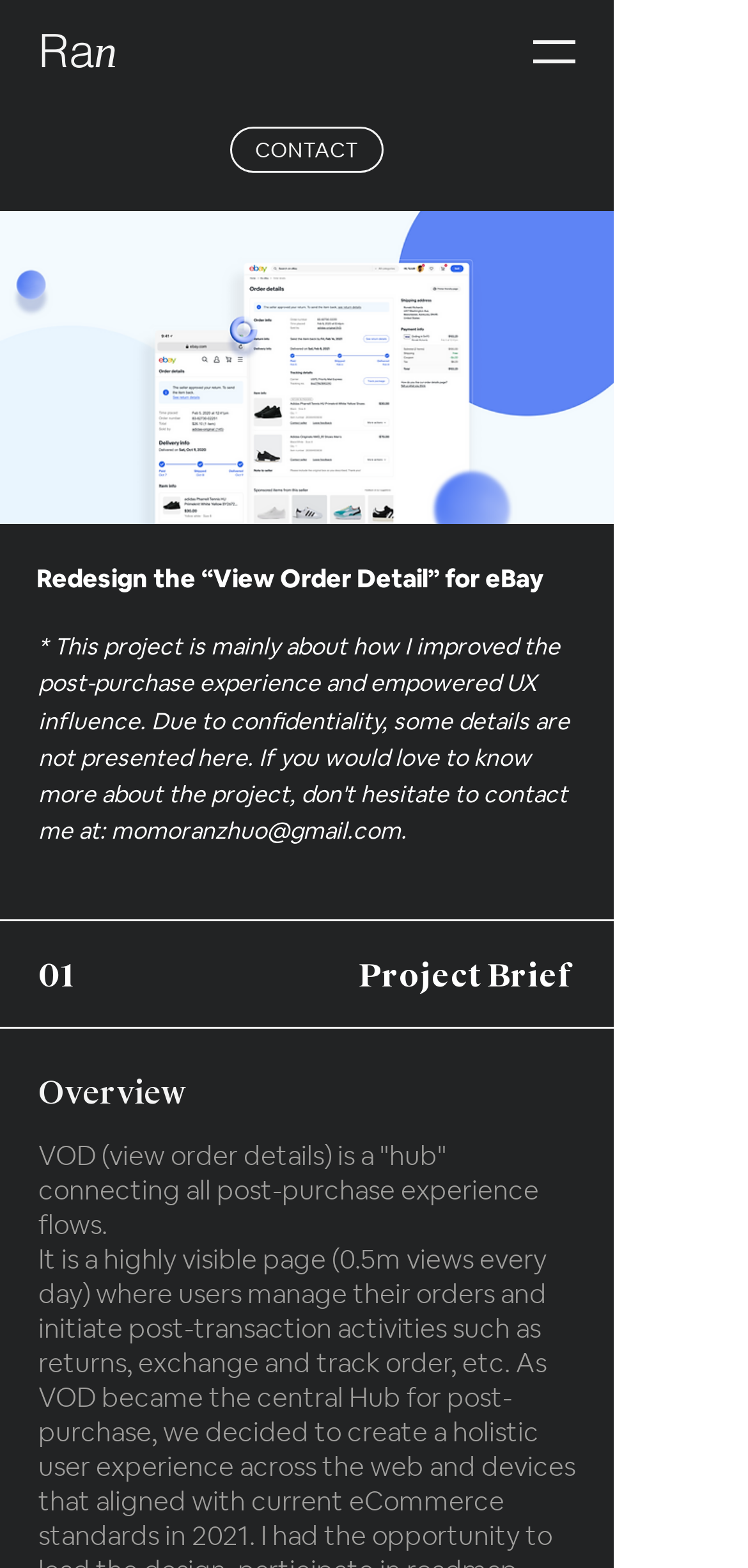Please predict the bounding box coordinates (top-left x, top-left y, bottom-right x, bottom-right y) for the UI element in the screenshot that fits the description: parent_node: Ran aria-label="Open navigation menu"

[0.69, 0.009, 0.792, 0.058]